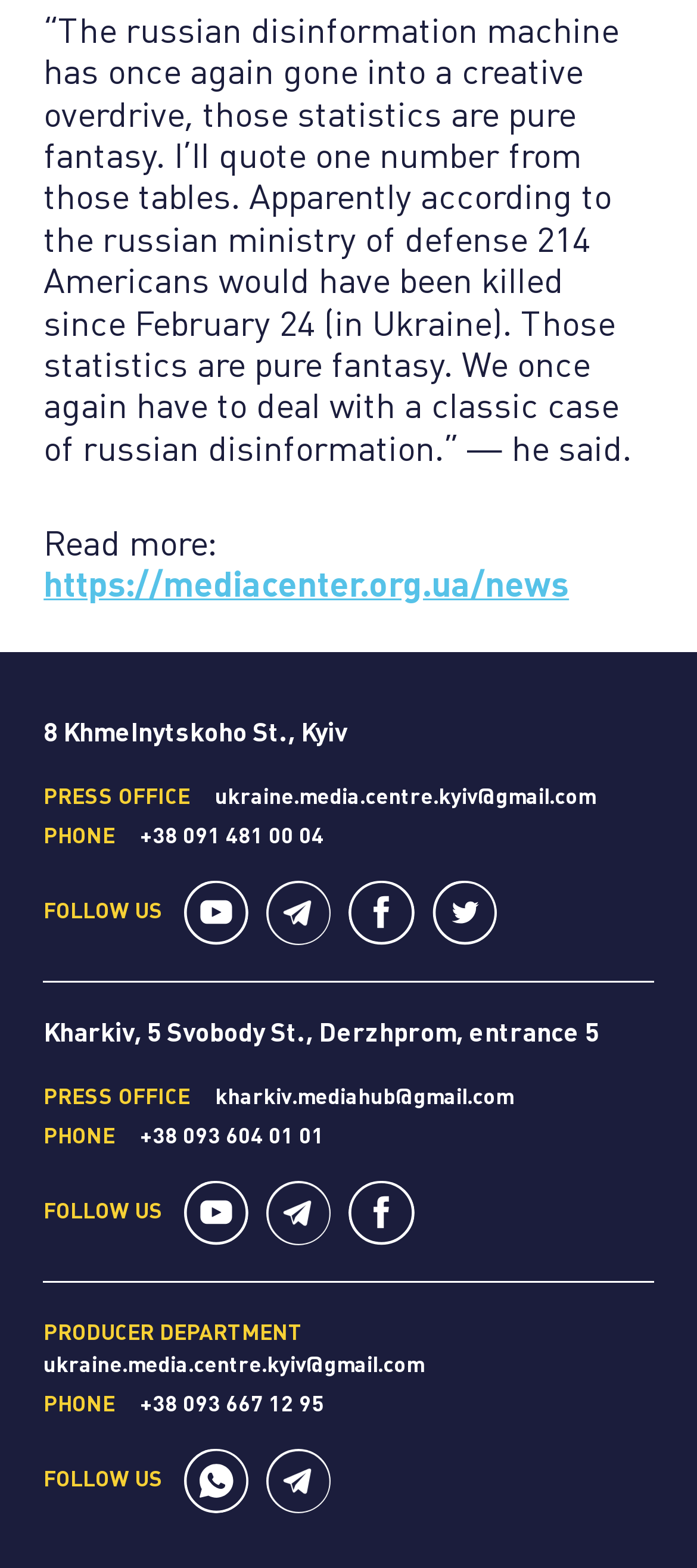How many links are there to social media platforms?
Please answer the question as detailed as possible based on the image.

There are 8 links to social media platforms, including 2 each for YouTube, Telegram, Facebook, and Twitter, and 1 for WhatsApp.